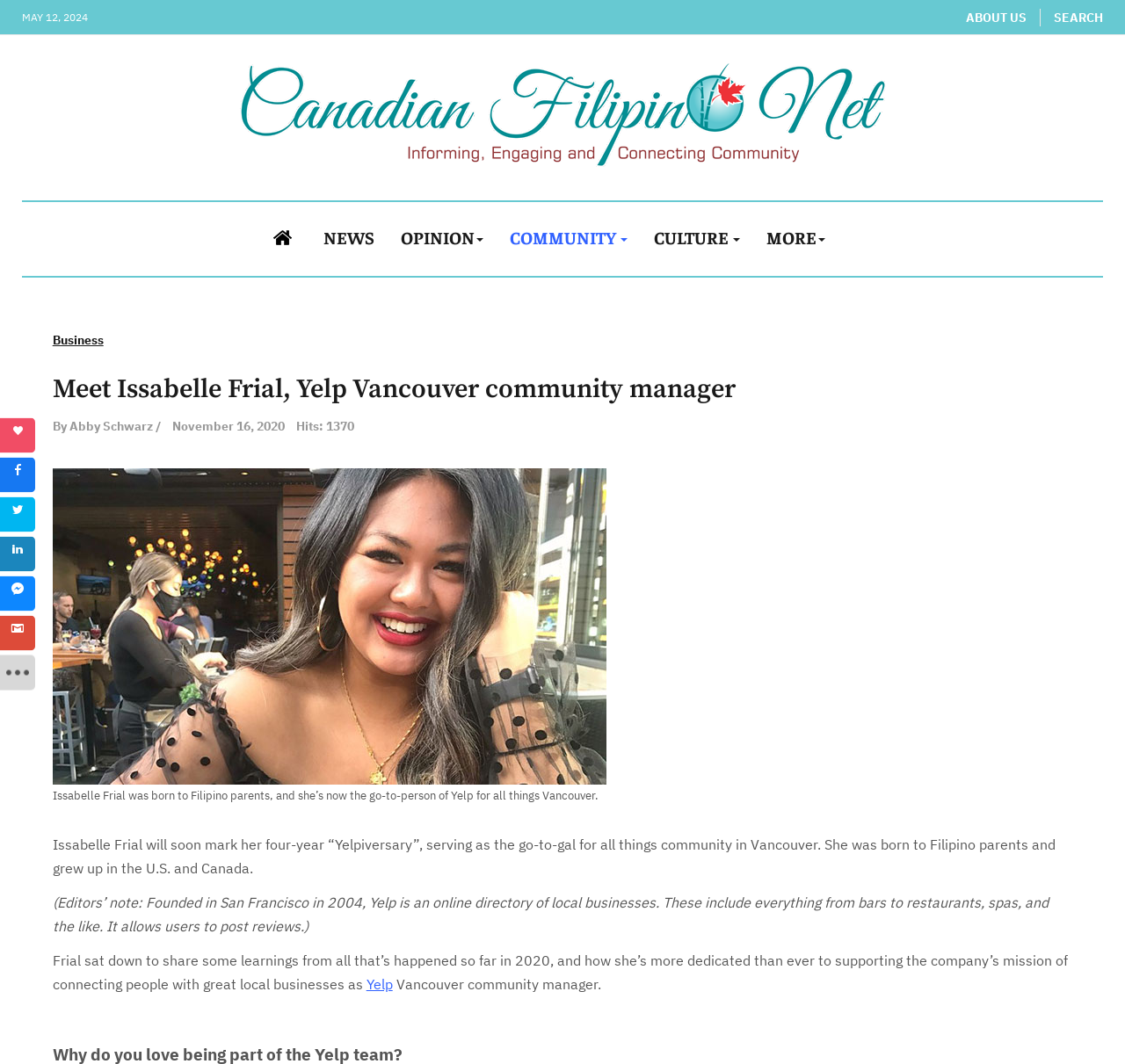Respond to the question with just a single word or phrase: 
What is the name of the online directory of local businesses?

Yelp